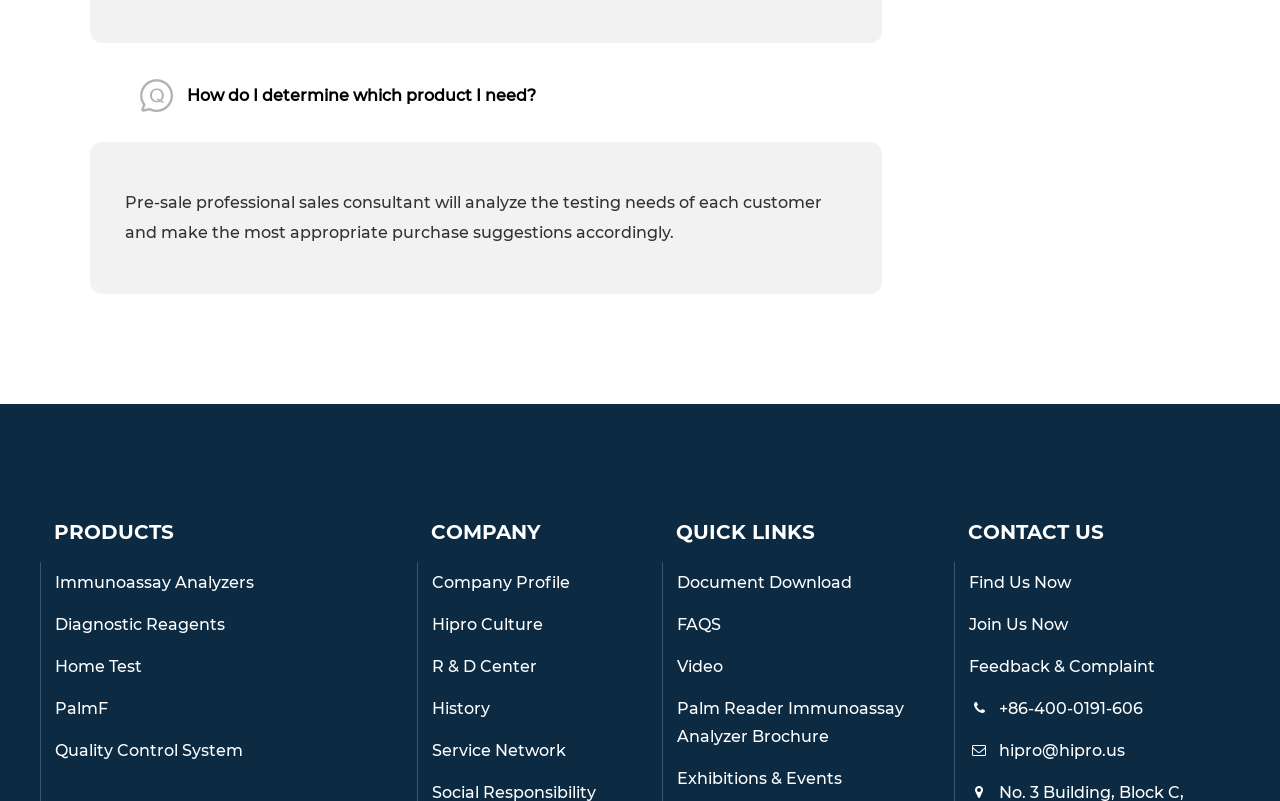Identify the bounding box coordinates of the clickable region to carry out the given instruction: "Read about IRONMAN Mallorca 2024".

None